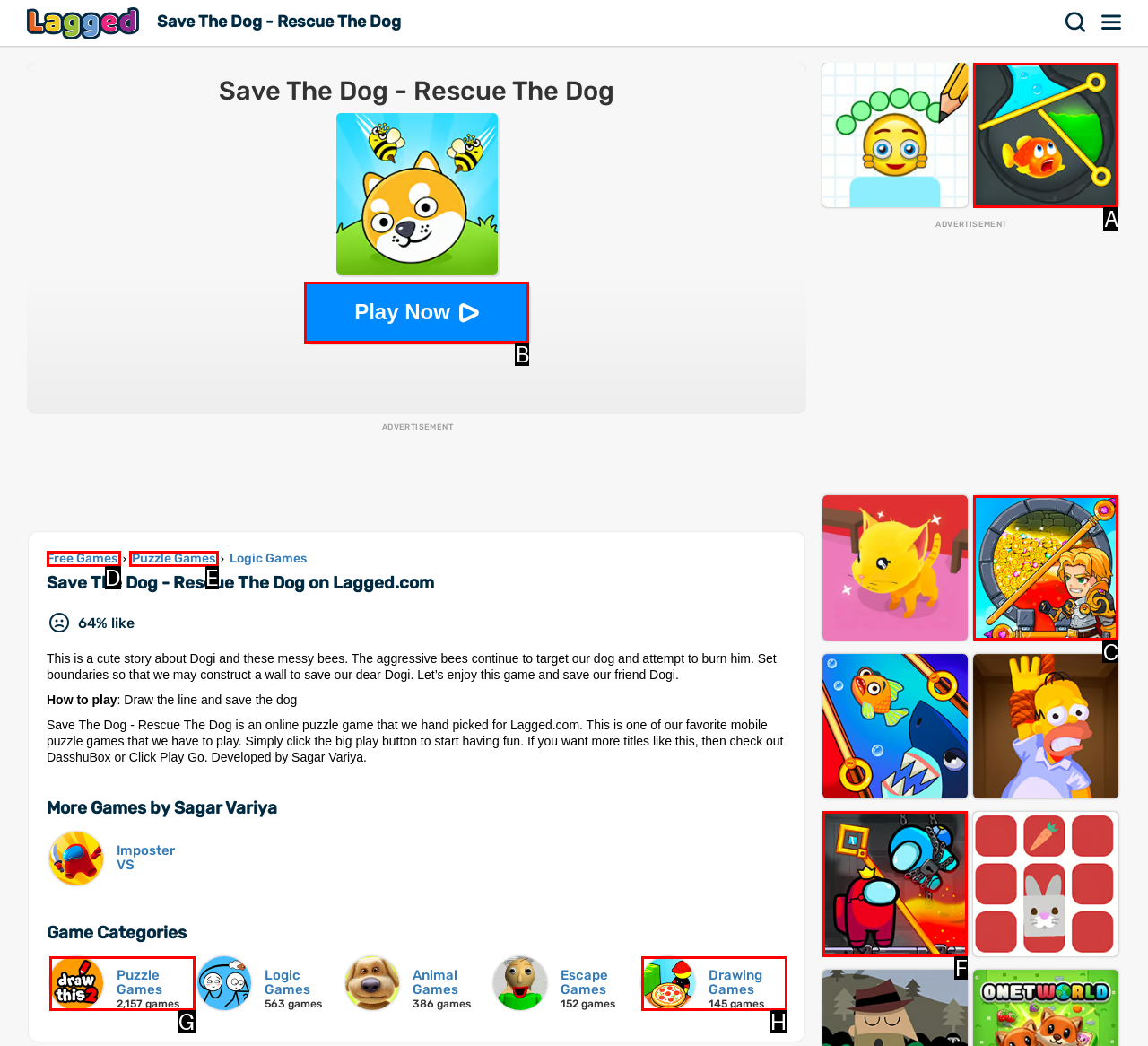Point out the option that best suits the description: Play Now
Indicate your answer with the letter of the selected choice.

B